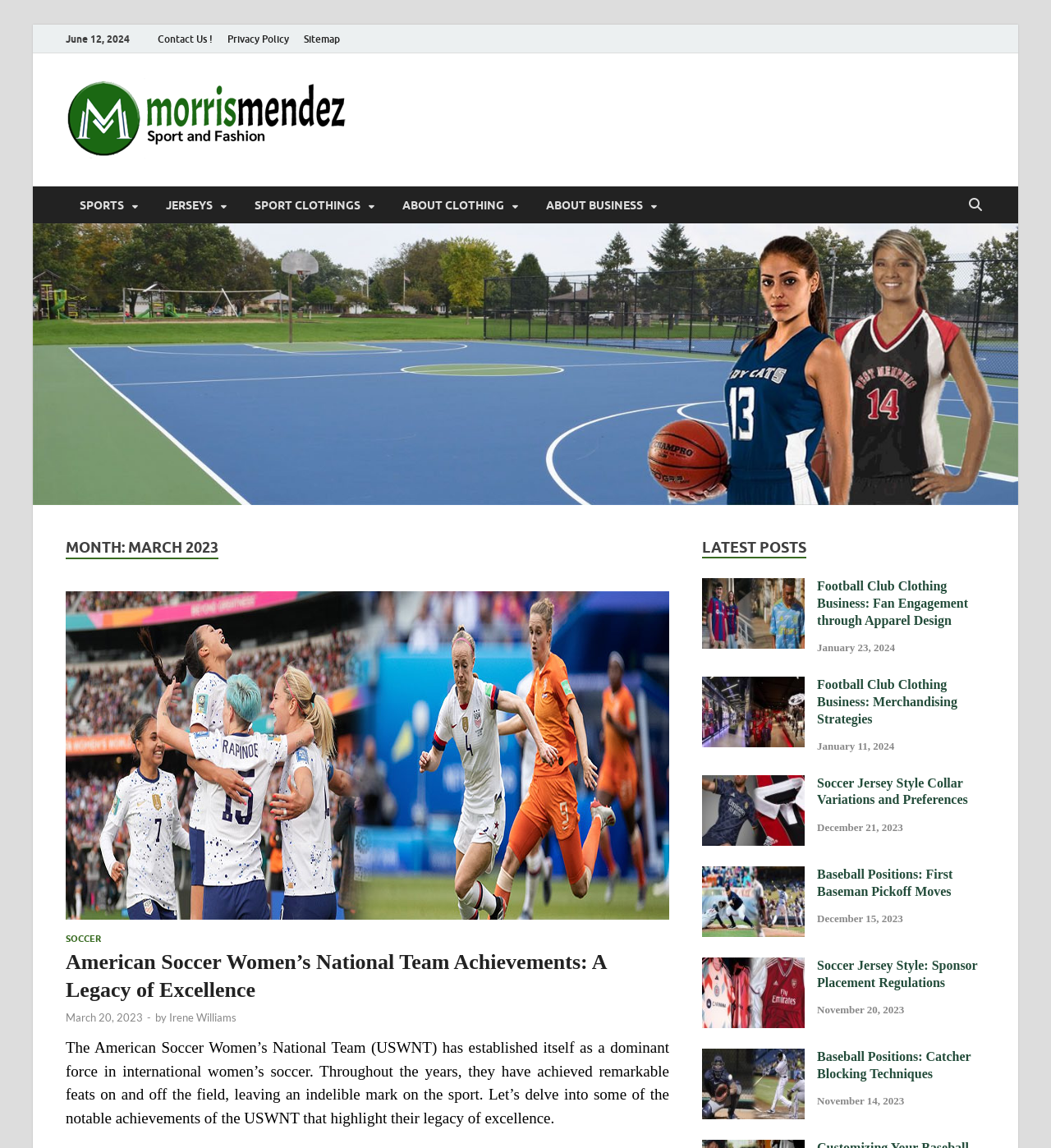Locate the bounding box coordinates of the clickable area needed to fulfill the instruction: "Click on 'Contact Us!' link".

[0.143, 0.021, 0.209, 0.046]